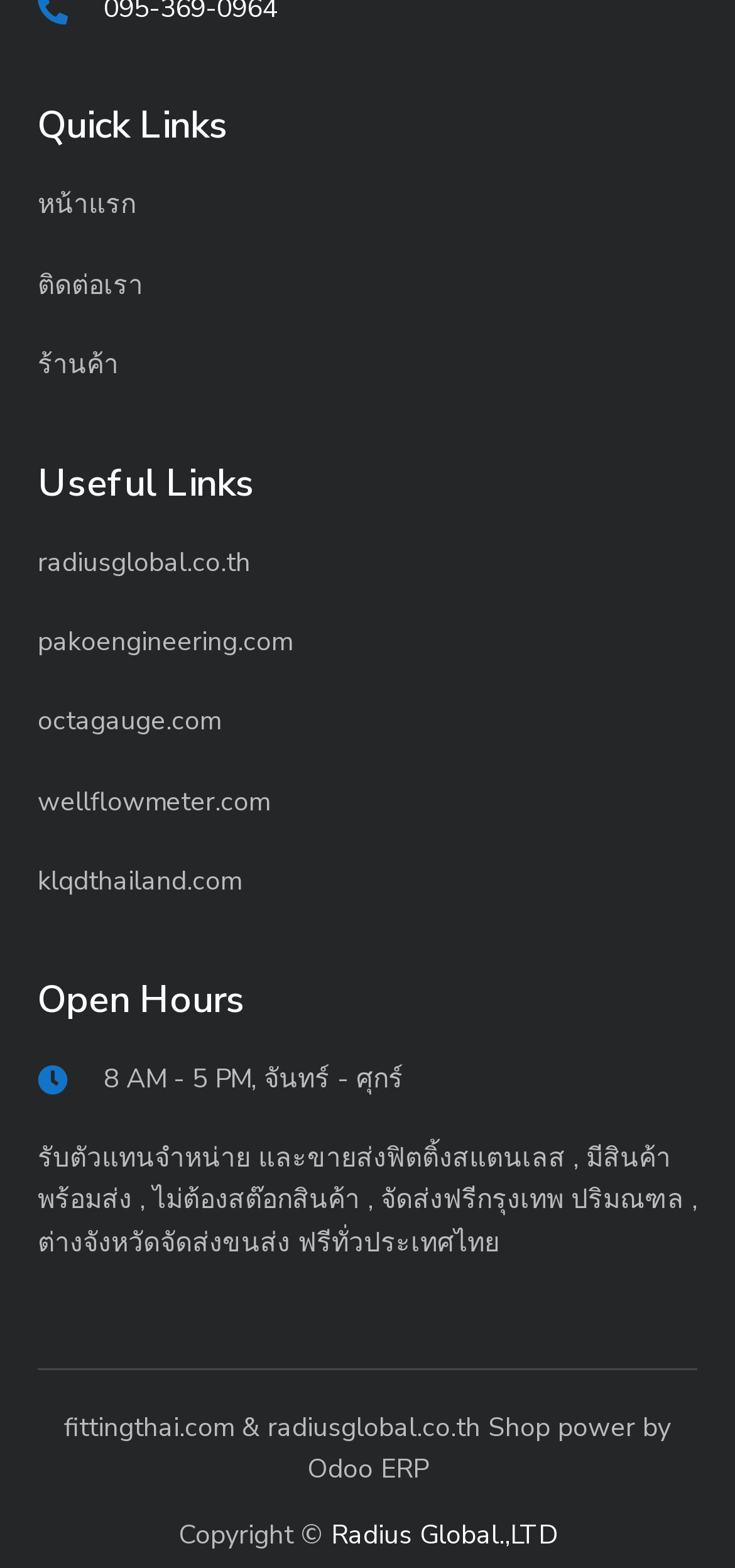Answer succinctly with a single word or phrase:
What is the first link under 'Quick Links'?

หน้าแรก